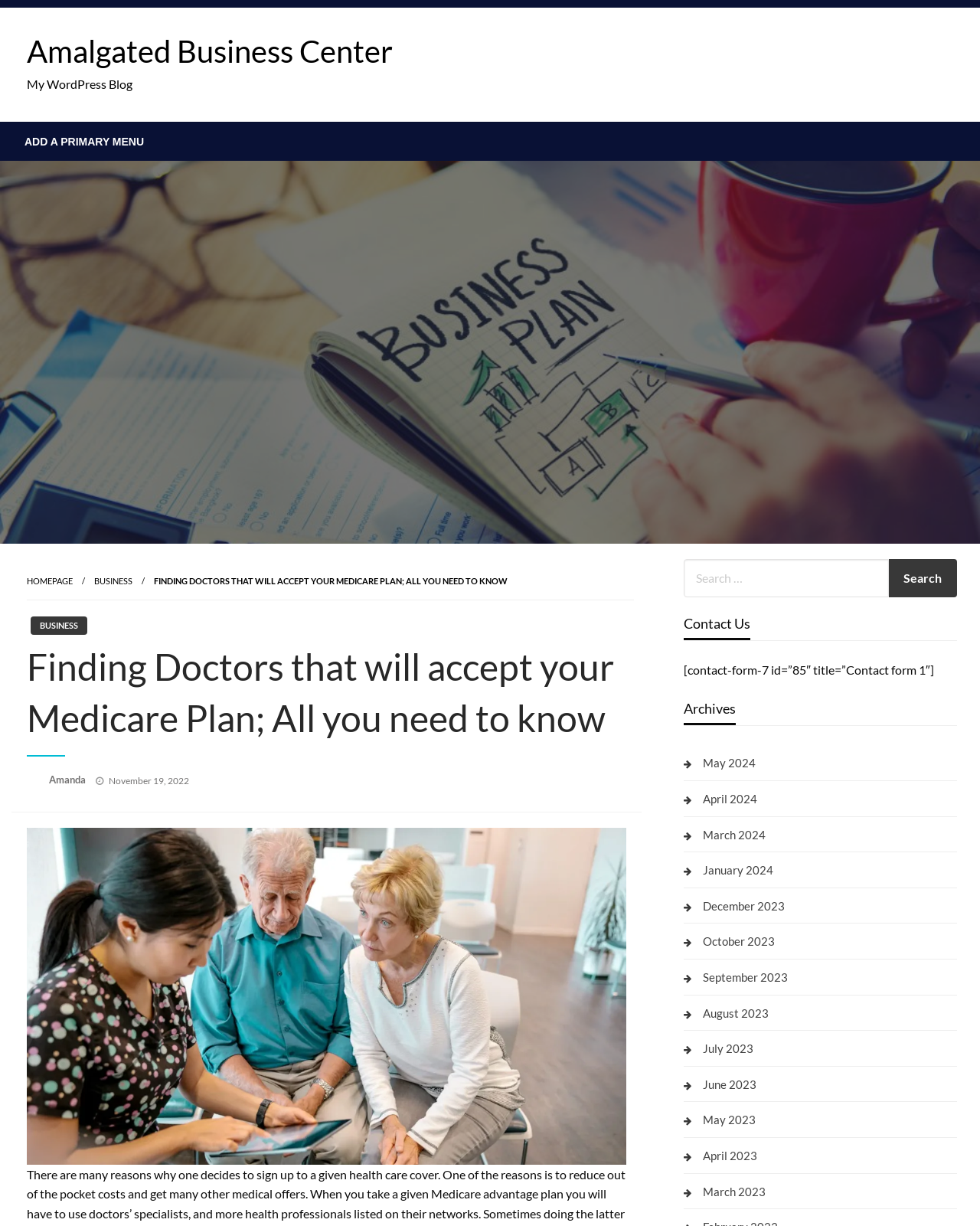Identify the bounding box coordinates for the element you need to click to achieve the following task: "View the 'BUSINESS' page". The coordinates must be four float values ranging from 0 to 1, formatted as [left, top, right, bottom].

[0.096, 0.47, 0.135, 0.478]